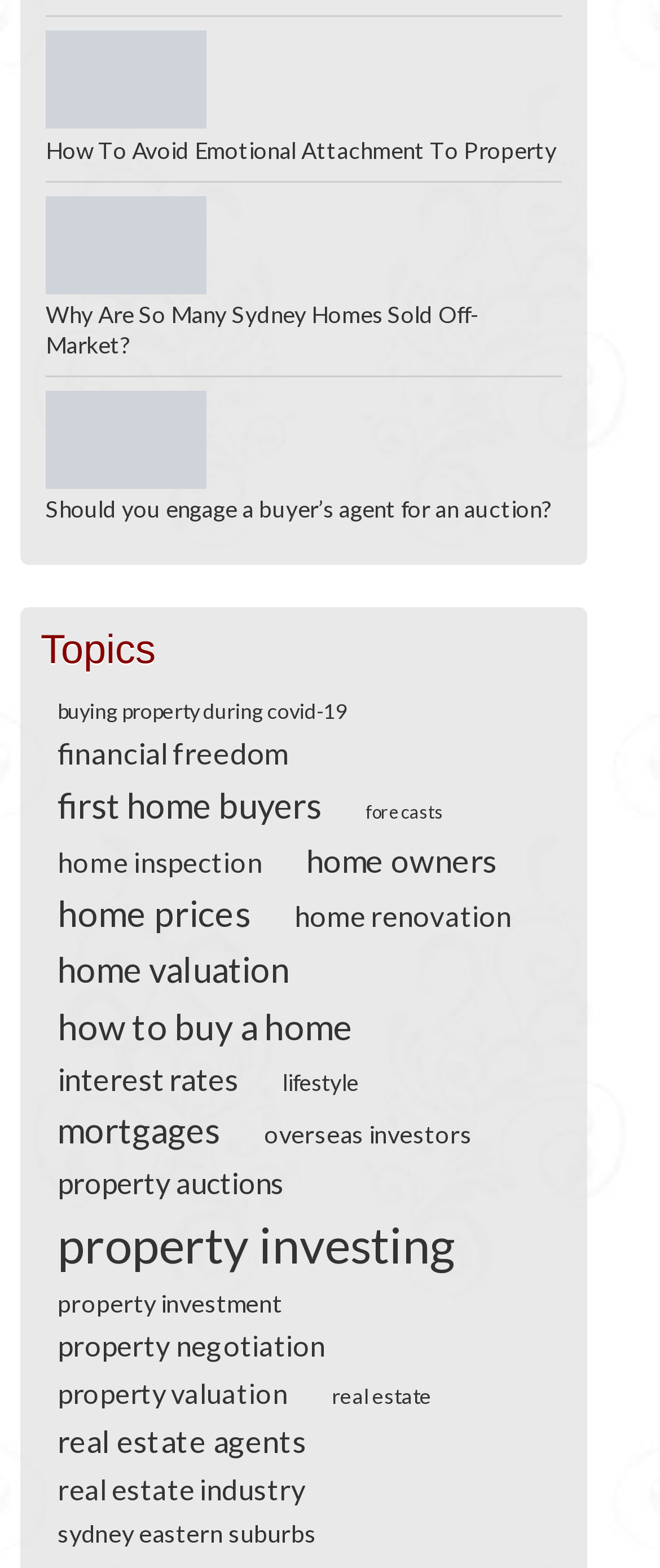Give a short answer using one word or phrase for the question:
What is the title of the first article?

How To Avoid Emotional Attachment To Property